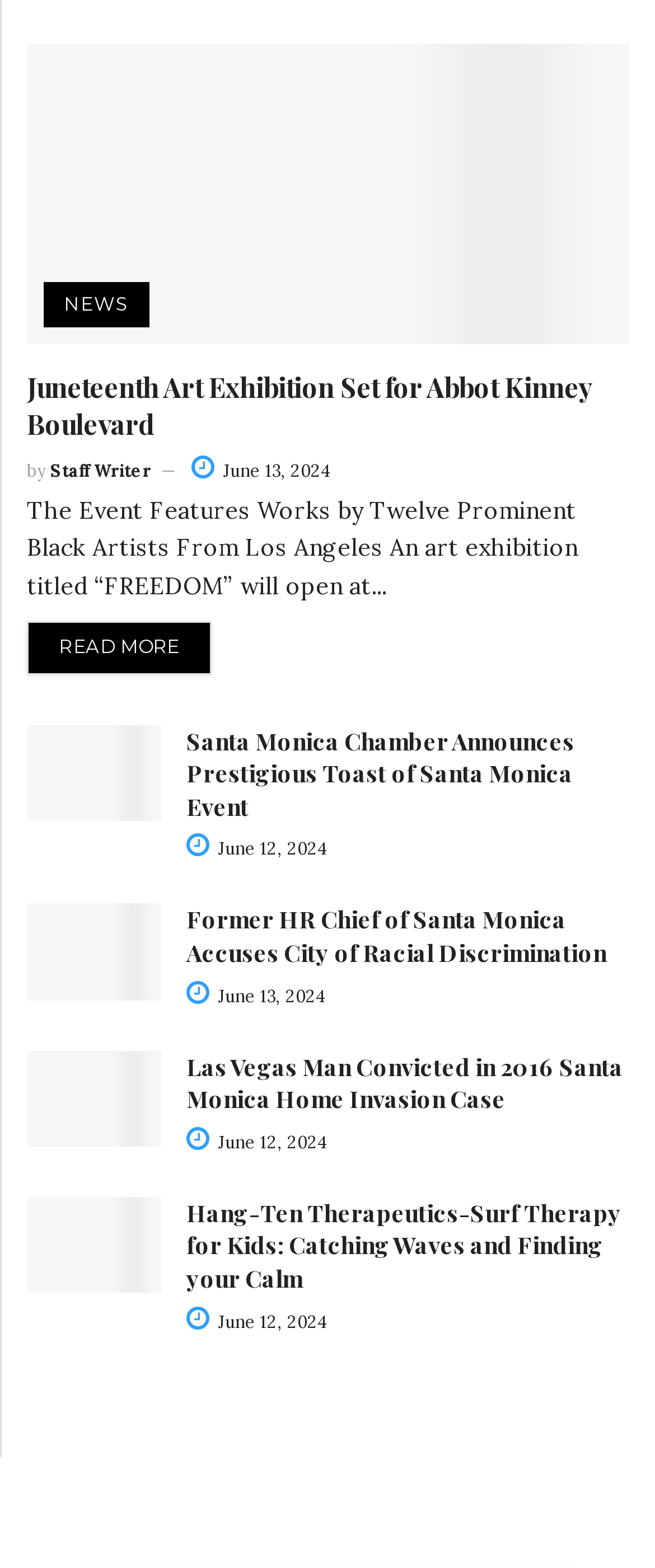What is the date of the 'Santa Monica Chamber Announces Prestigious Toast of Santa Monica Event' article?
Using the information from the image, give a concise answer in one word or a short phrase.

June 12, 2024